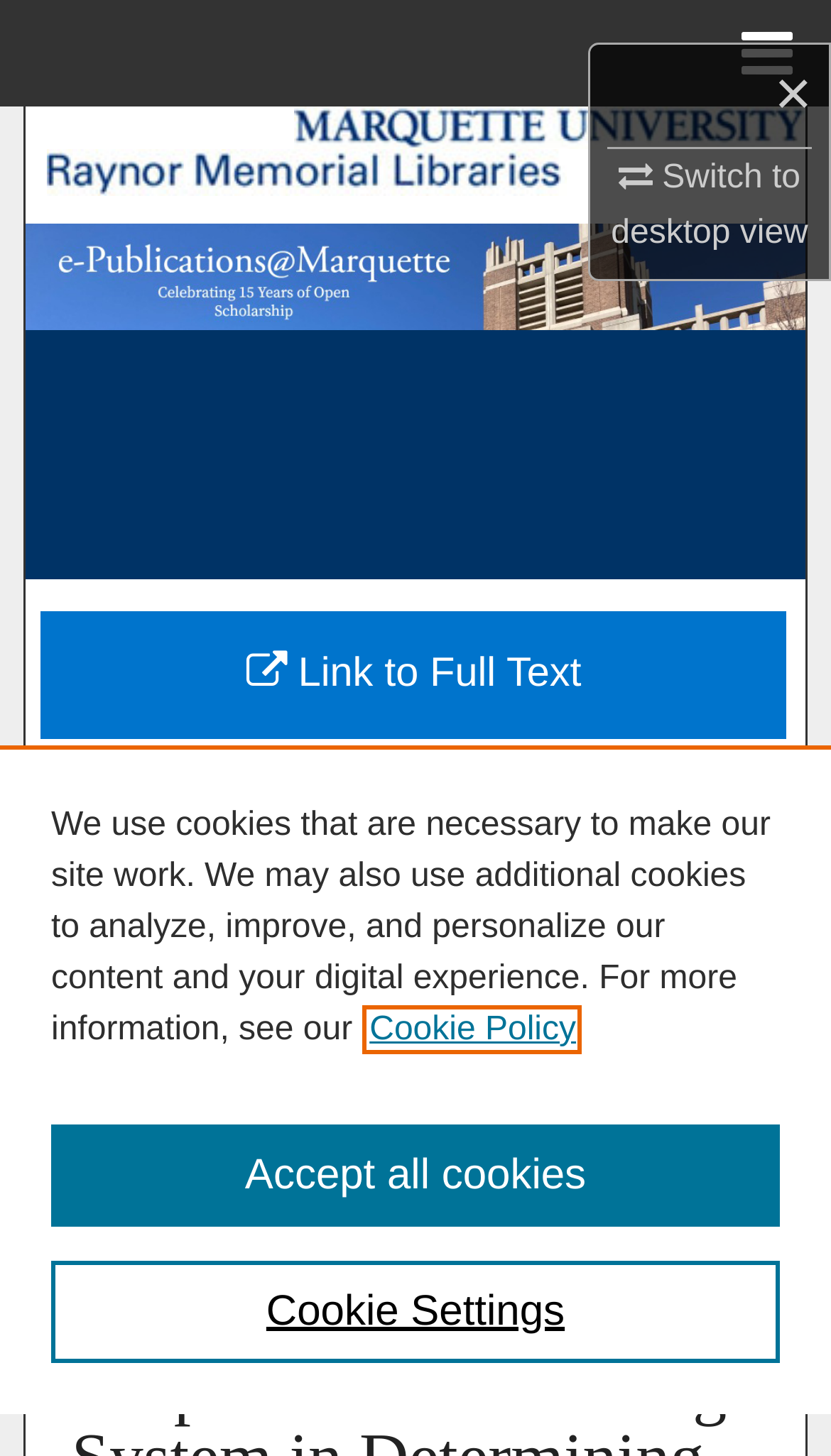Please locate the bounding box coordinates of the region I need to click to follow this instruction: "View full text".

[0.049, 0.225, 0.947, 0.312]